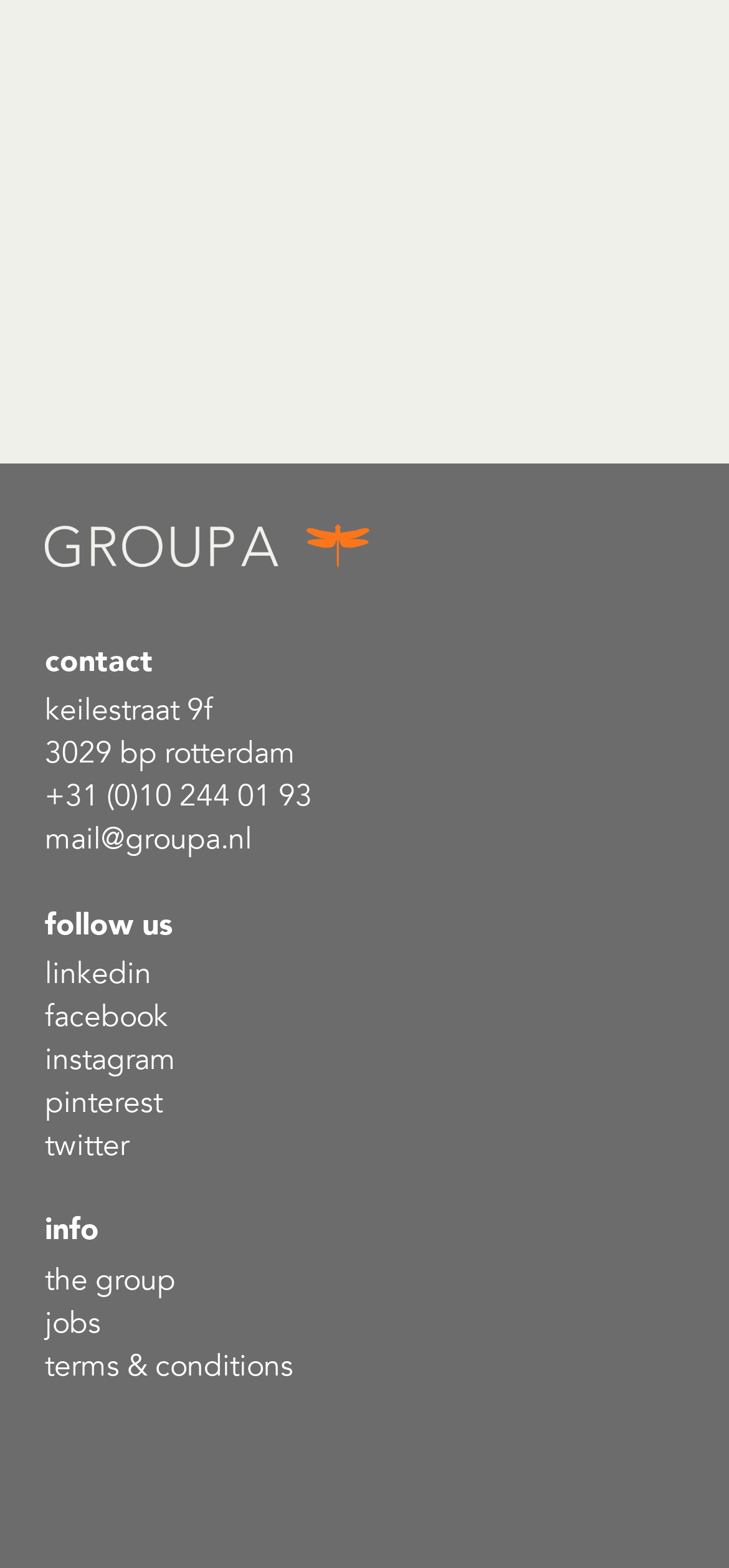What is the phone number of GROUP A?
Analyze the screenshot and provide a detailed answer to the question.

I found the phone number by looking at the link element under the 'contact' heading, which displays the phone number '+31 (0)10 244 01 93'.